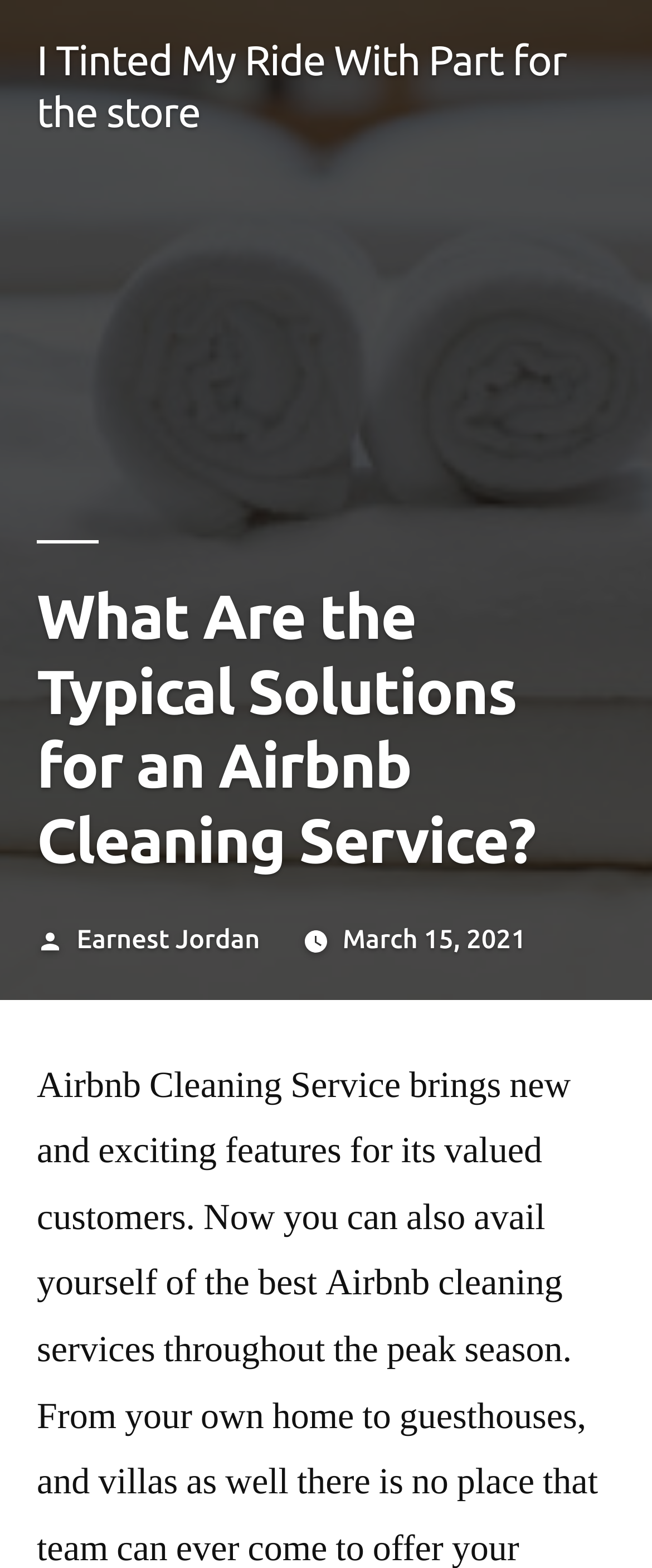From the details in the image, provide a thorough response to the question: What is the store mentioned in the webpage?

The link 'I Tinted My Ride With Part for the store' is present at the top of the webpage, indicating that this is the store being referred to.